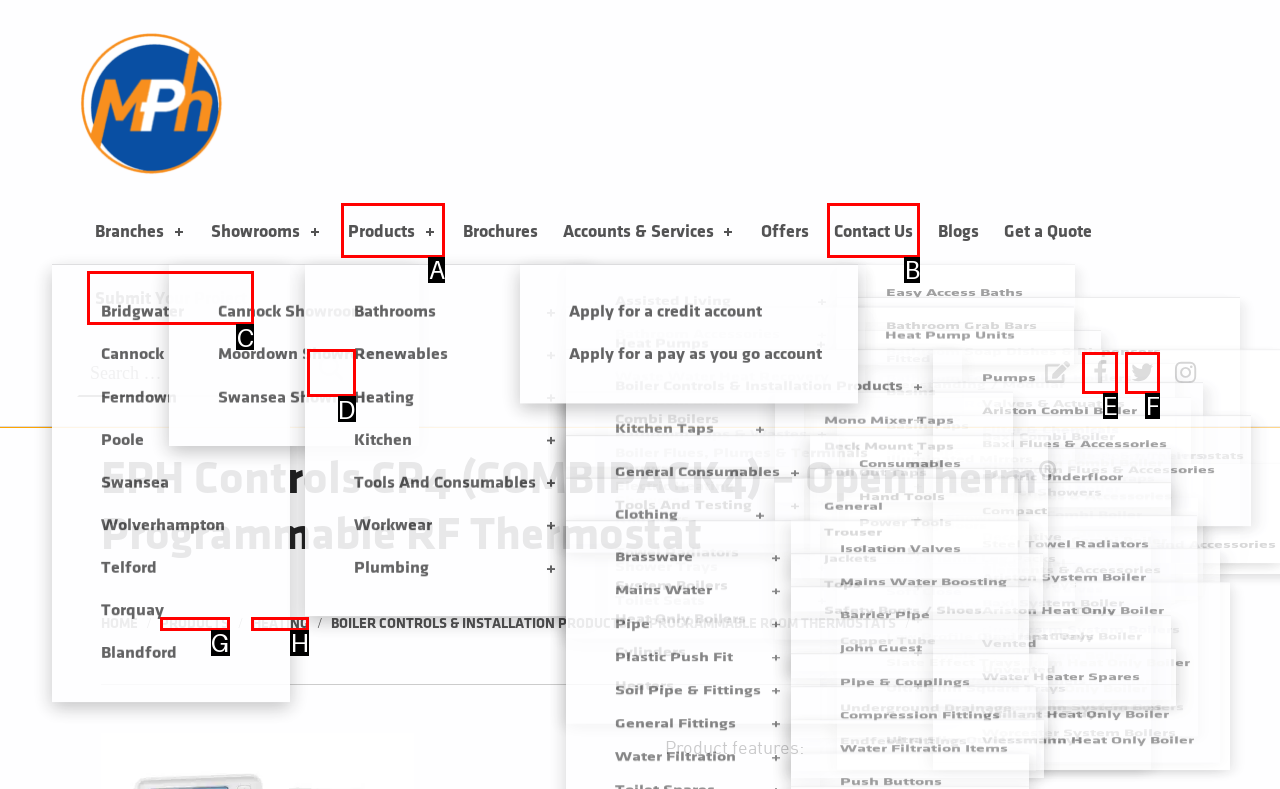Determine which option fits the following description: parent_node: DE title="Home"
Answer with the corresponding option's letter directly.

None